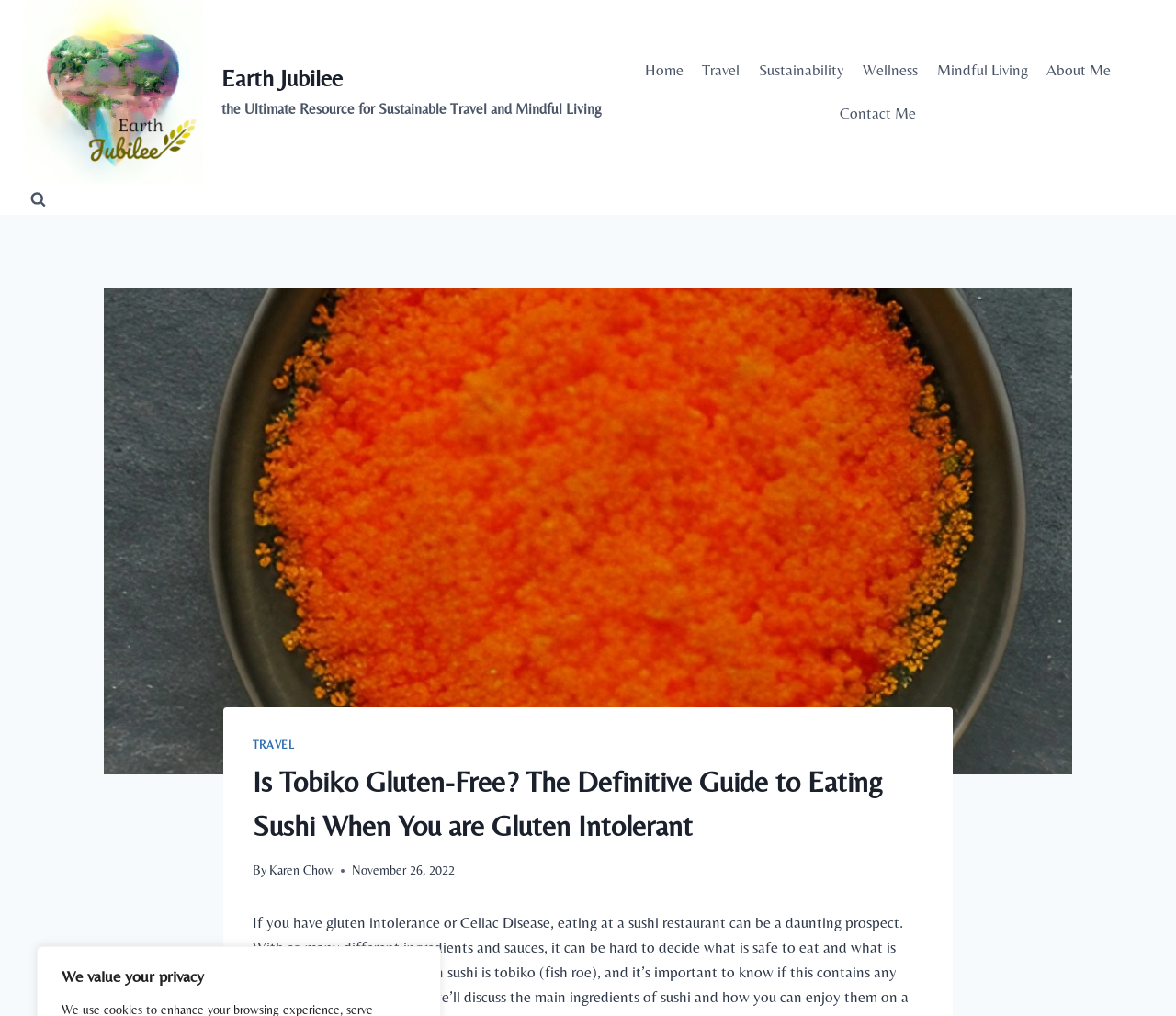Give a one-word or short phrase answer to this question: 
Who is the author of the article?

Karen Chow